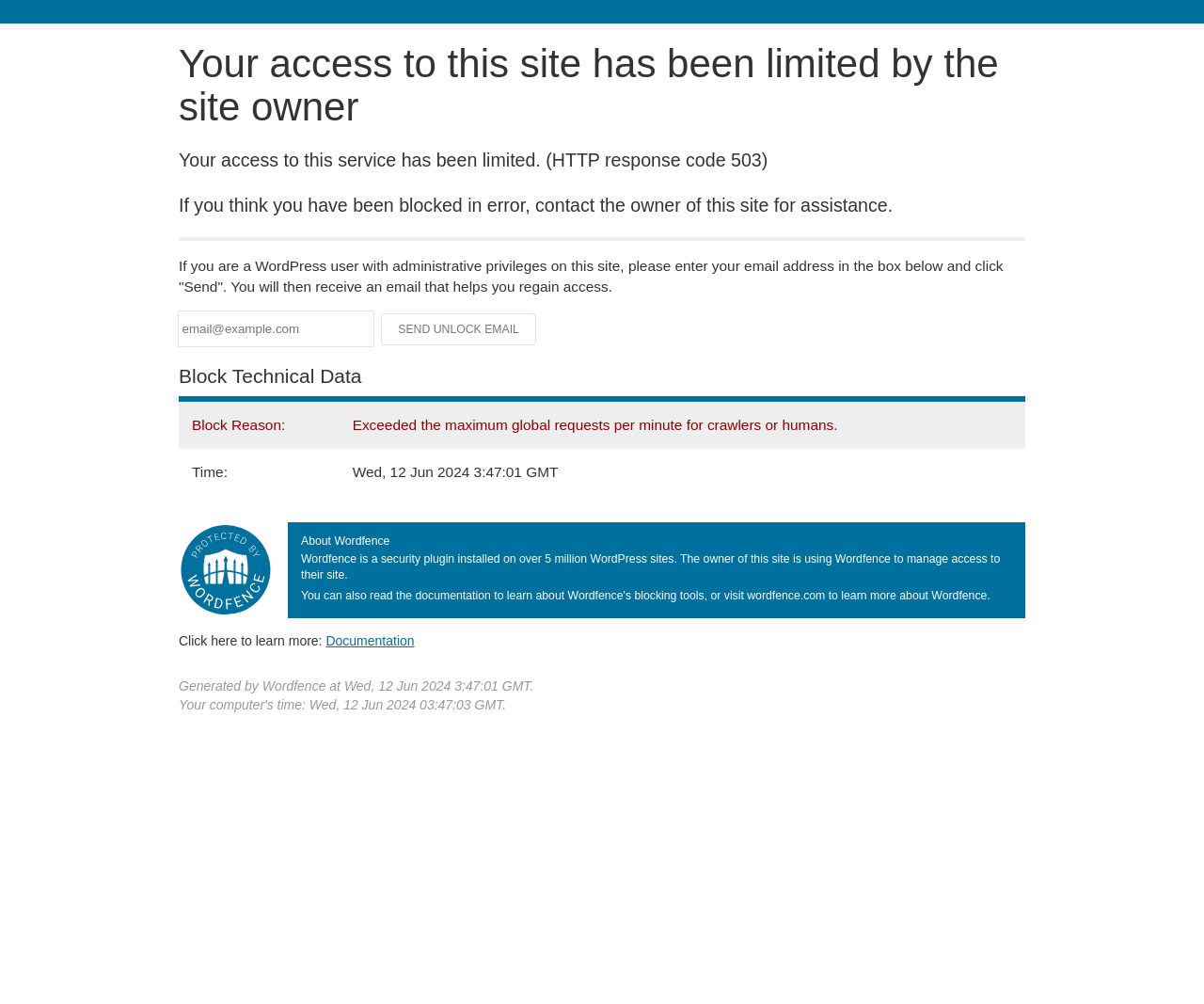What plugin is used to manage site access?
Based on the visual information, provide a detailed and comprehensive answer.

The text under the heading 'About Wordfence' mentions that the owner of the site is using Wordfence to manage access to their site, which is a security plugin installed on over 5 million WordPress sites.